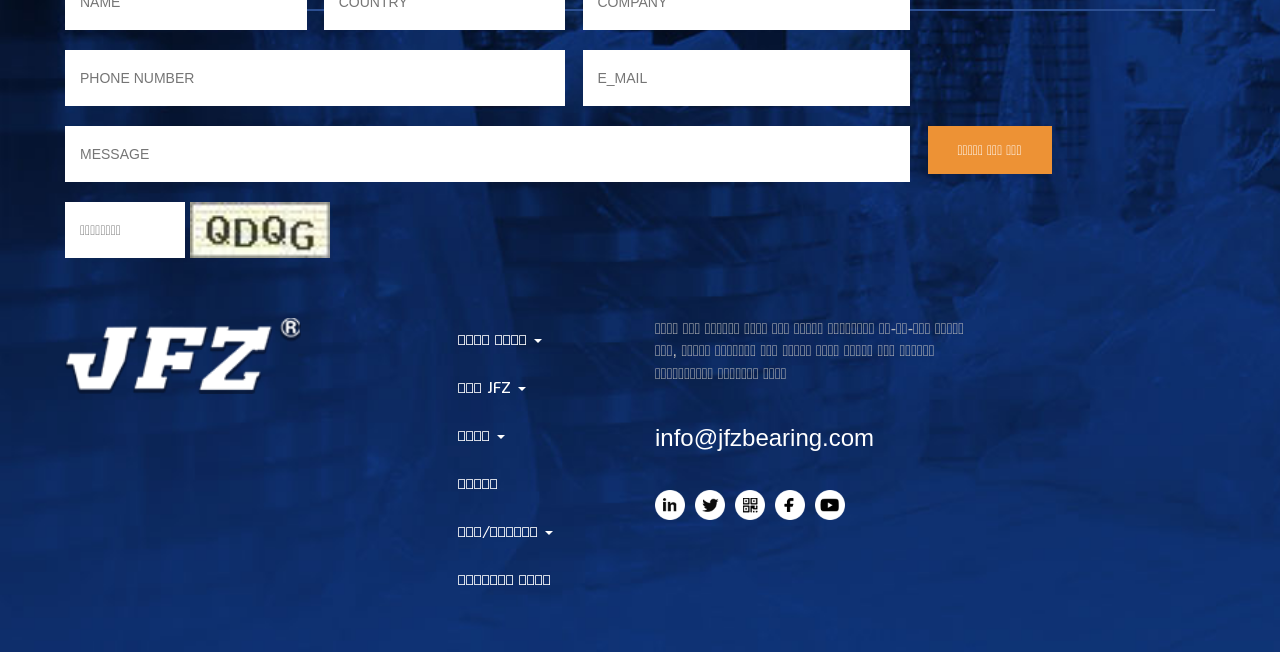What is the button at the top right for?
Based on the screenshot, provide your answer in one word or phrase.

Submit inquiry